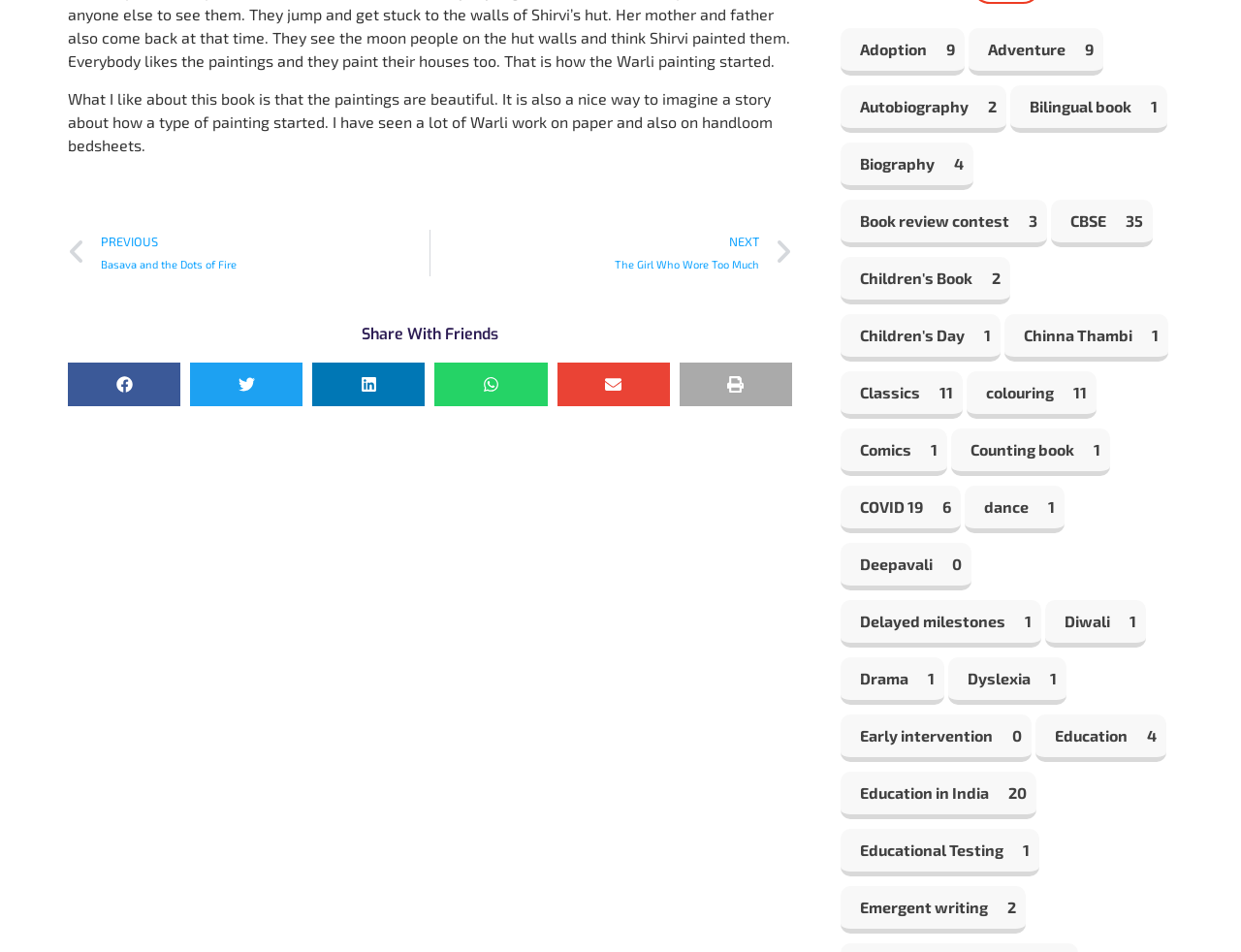How many sharing options are available?
Using the visual information, respond with a single word or phrase.

6